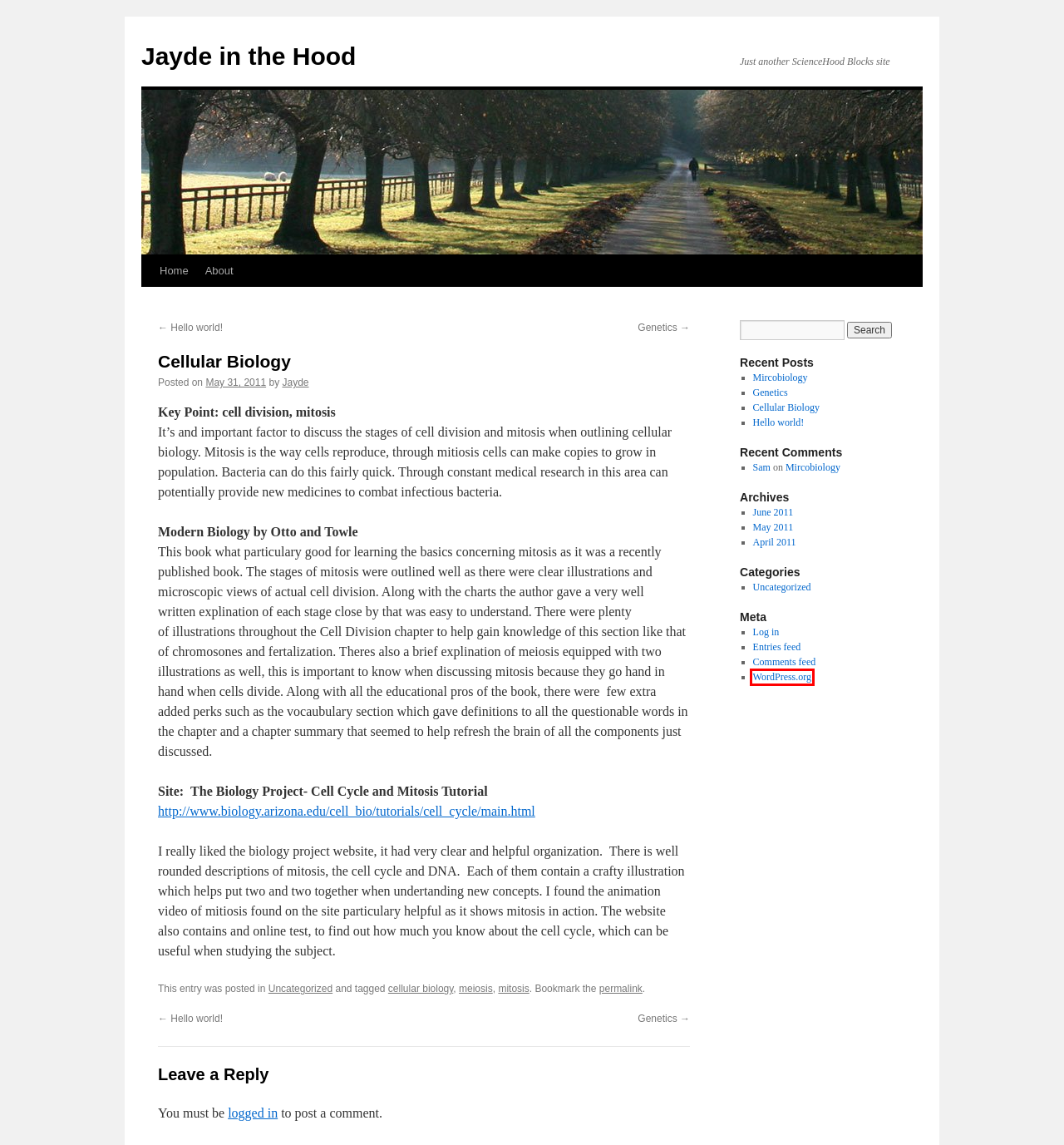You are given a webpage screenshot where a red bounding box highlights an element. Determine the most fitting webpage description for the new page that loads after clicking the element within the red bounding box. Here are the candidates:
A. Hello world! | Jayde in the Hood
B. Blog Tool, Publishing Platform, and CMS – WordPress.org
C. About | Jayde in the Hood
D. Jayde | Jayde in the Hood
E. Genetics | Jayde in the Hood
F. June | 2011 | Jayde in the Hood
G. cellular biology | Jayde in the Hood
H. Uncategorized | Jayde in the Hood

B